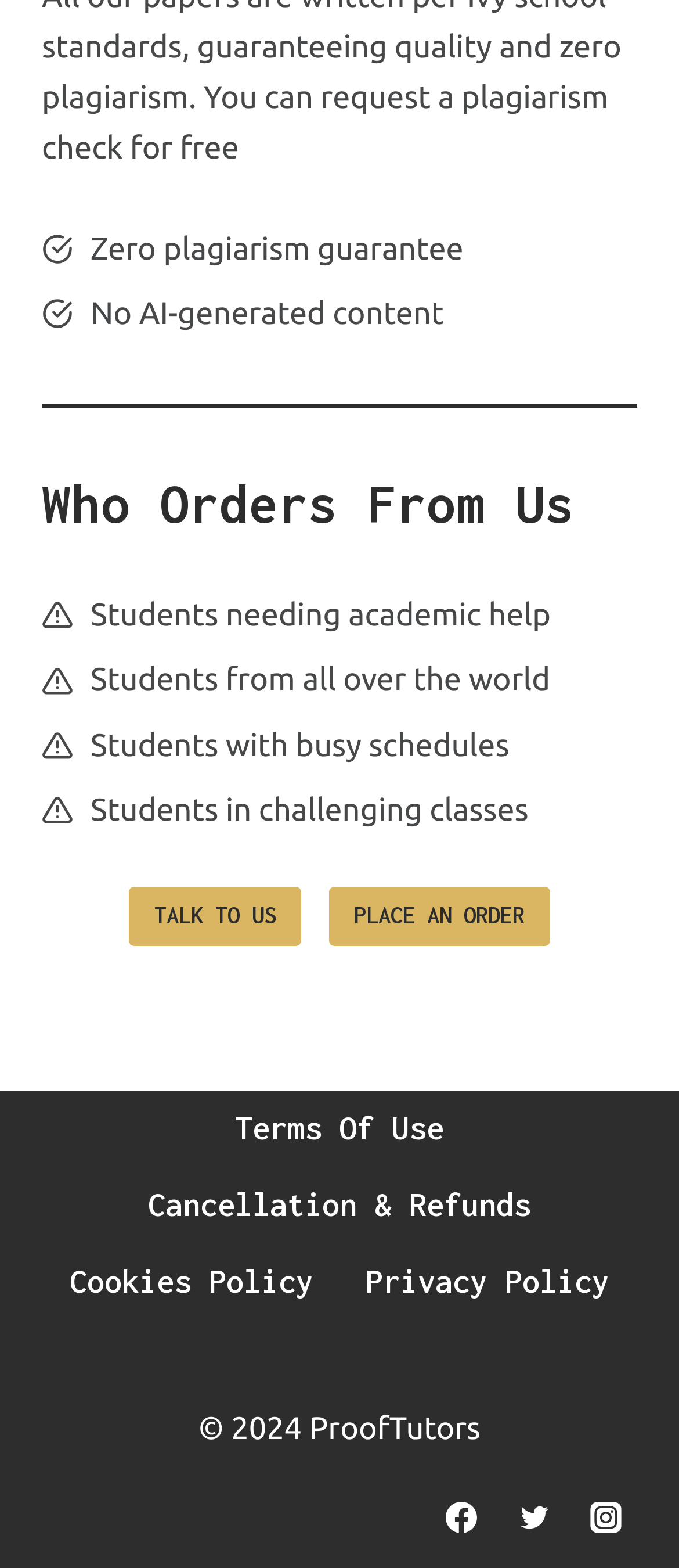Please specify the bounding box coordinates of the clickable region necessary for completing the following instruction: "Talk to us". The coordinates must consist of four float numbers between 0 and 1, i.e., [left, top, right, bottom].

[0.19, 0.565, 0.444, 0.604]